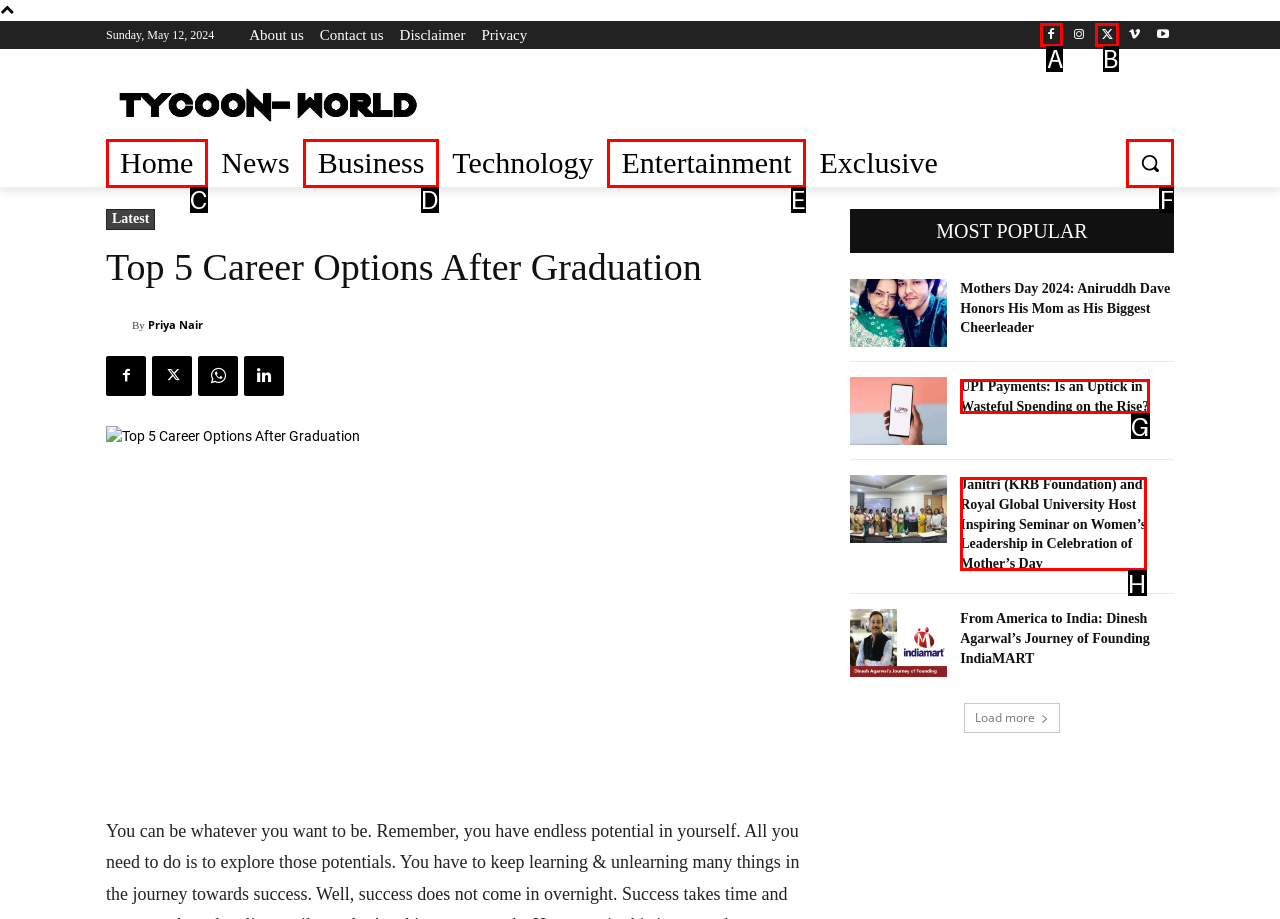Which option should I select to accomplish the task: Search for something? Respond with the corresponding letter from the given choices.

F